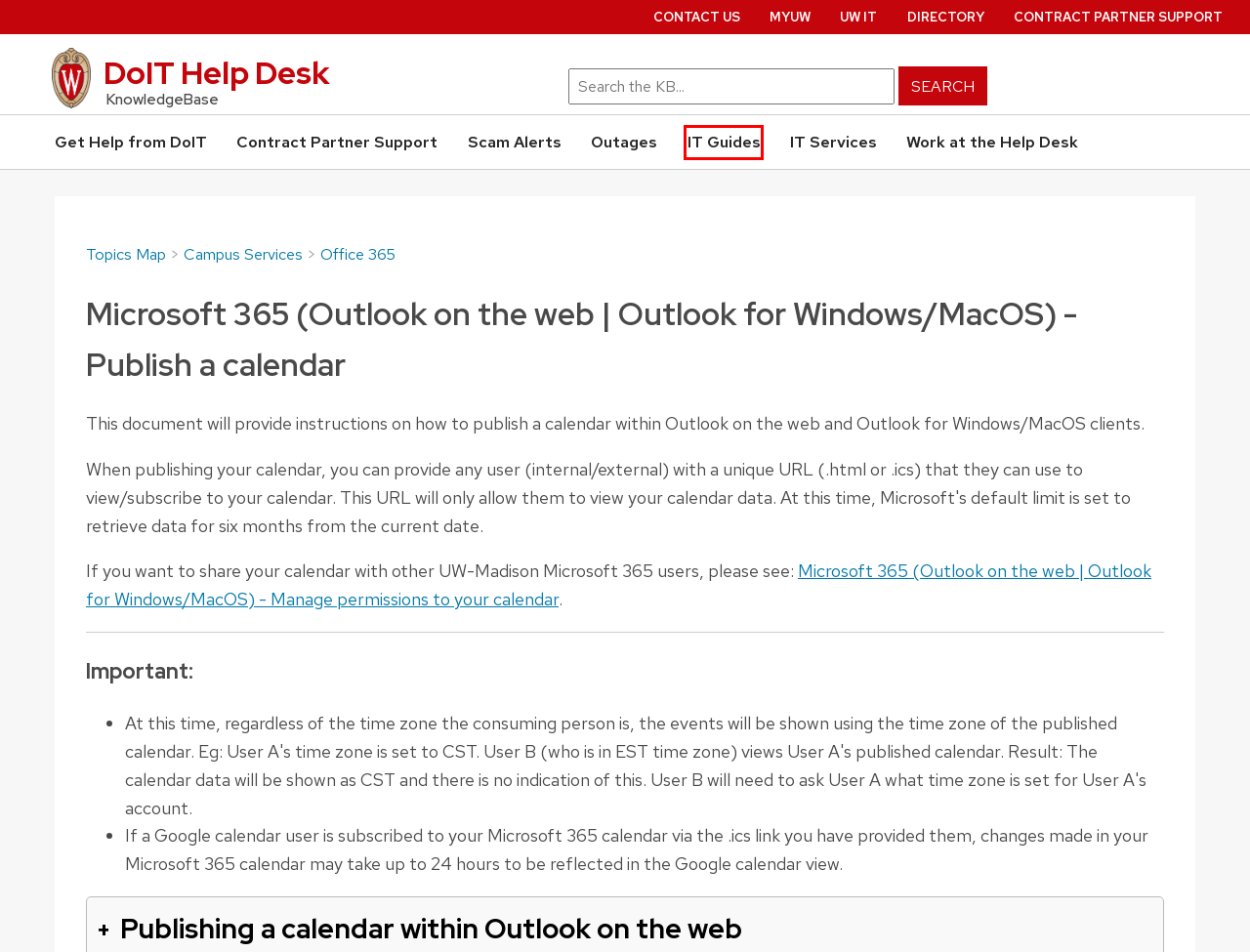You are given a screenshot of a webpage with a red rectangle bounding box around a UI element. Select the webpage description that best matches the new webpage after clicking the element in the bounding box. Here are the candidates:
A. UW–⁠Madison Information Technology – UW–Madison
B. Services - UW–⁠Madison Information Technology
C. Scam alerts - UW–⁠Madison Information Technology
D. Calendar settings in Outlook on the web - Microsoft Support
E. Learn - UW–⁠Madison Information Technology
F. Directory Search - University of Wisconsin–Madison
G. Information Technology - University of Wisconsin–‍Madison - UW–⁠Madison Information Technology
H. University of Wisconsin-Madison Login

E